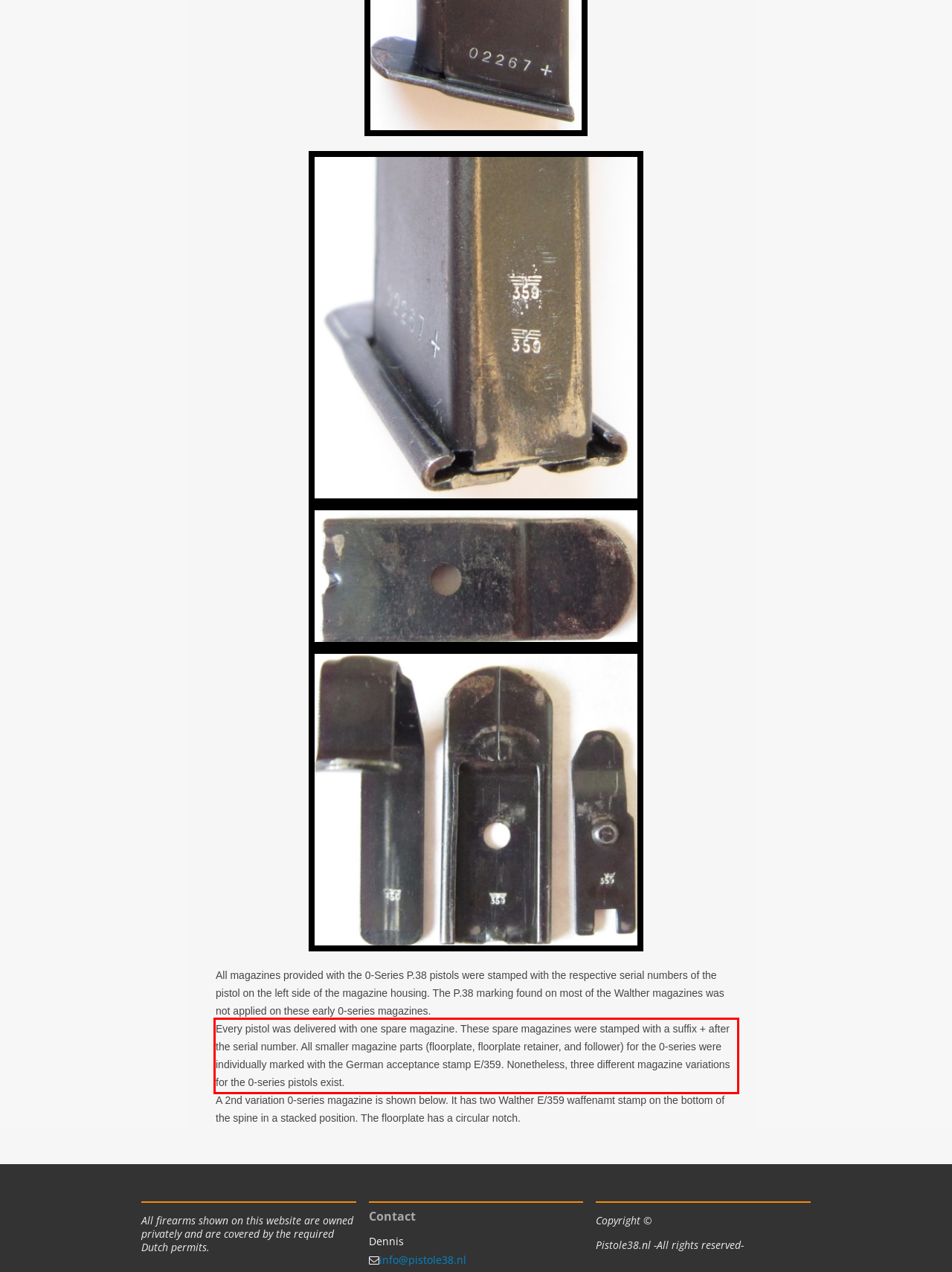Examine the webpage screenshot and use OCR to recognize and output the text within the red bounding box.

Every pistol was delivered with one spare magazine. These spare magazines were stamped with a suffix + after the serial number. All smaller magazine parts (floorplate, floorplate retainer, and follower) for the 0-series were individually marked with the German acceptance stamp E/359. Nonetheless, three different magazine variations for the 0-series pistols exist.